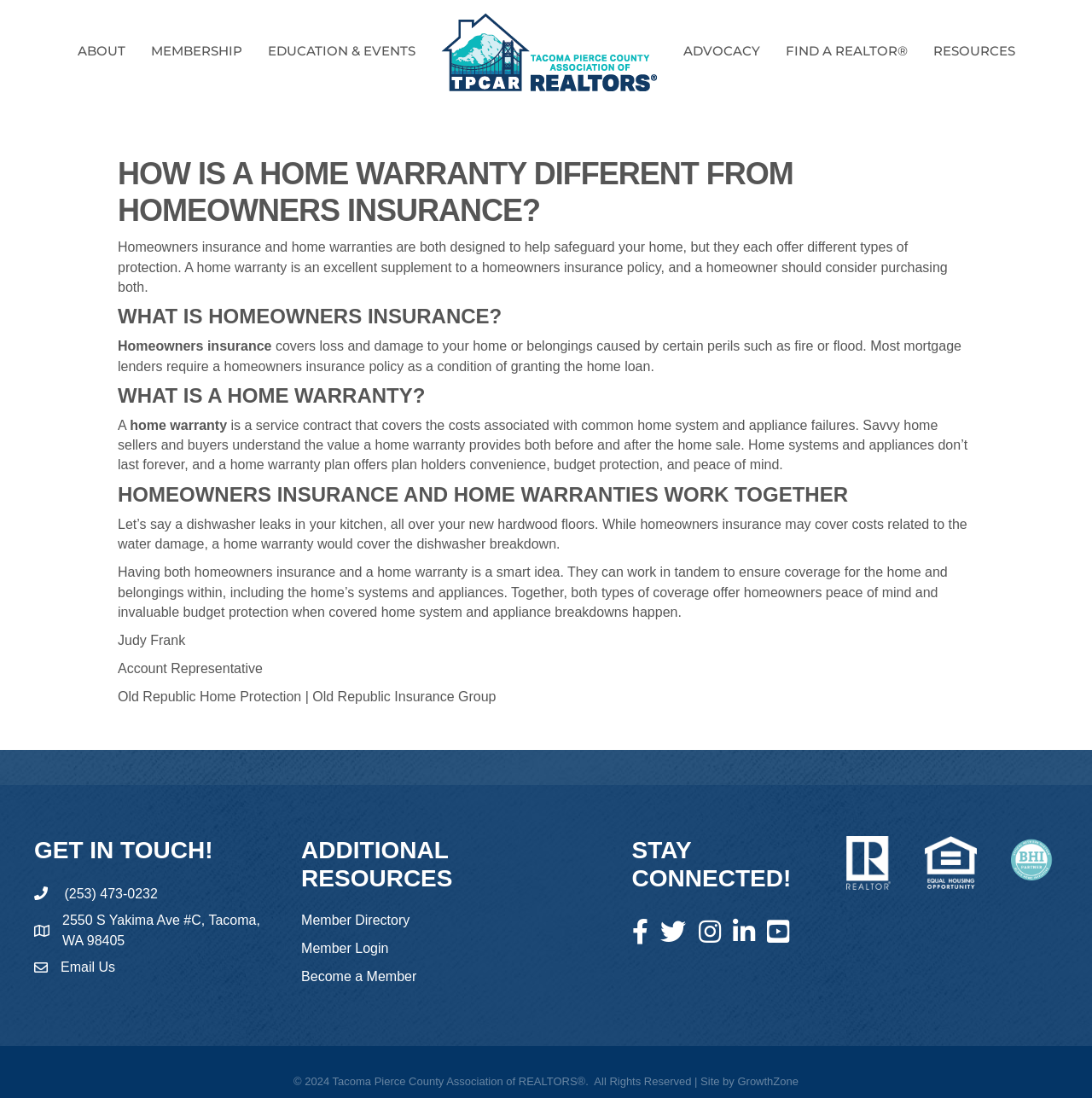Please provide the bounding box coordinates in the format (top-left x, top-left y, bottom-right x, bottom-right y). Remember, all values are floating point numbers between 0 and 1. What is the bounding box coordinate of the region described as: RESOURCES

[0.843, 0.026, 0.941, 0.066]